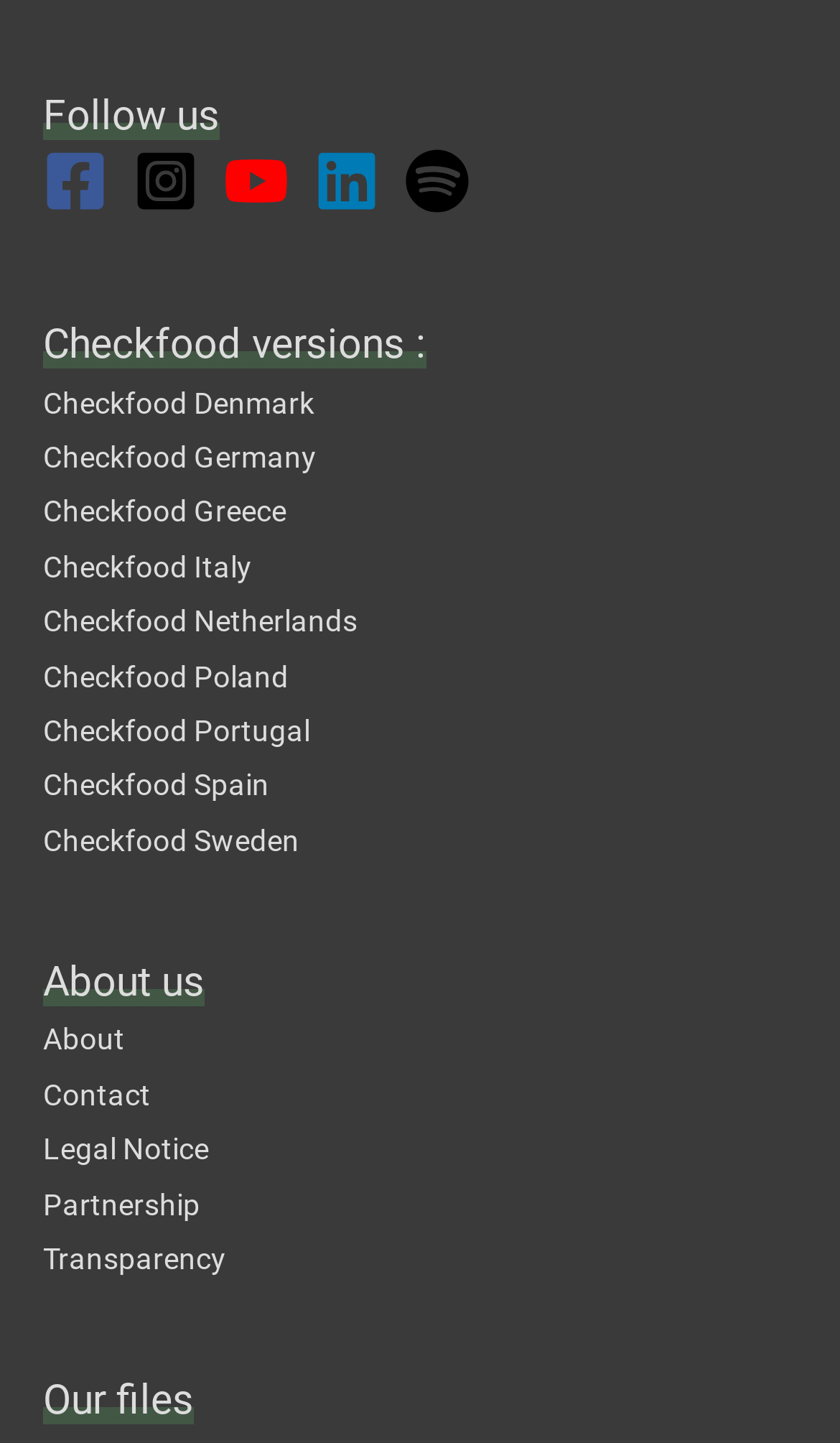Using the information shown in the image, answer the question with as much detail as possible: What are the different versions of Checkfood available?

I looked at the navigation section under the 'Checkfood versions :' heading and found that there are 11 different country versions of Checkfood available, which are Denmark, Germany, Greece, Italy, Netherlands, Poland, Portugal, Spain, and Sweden.